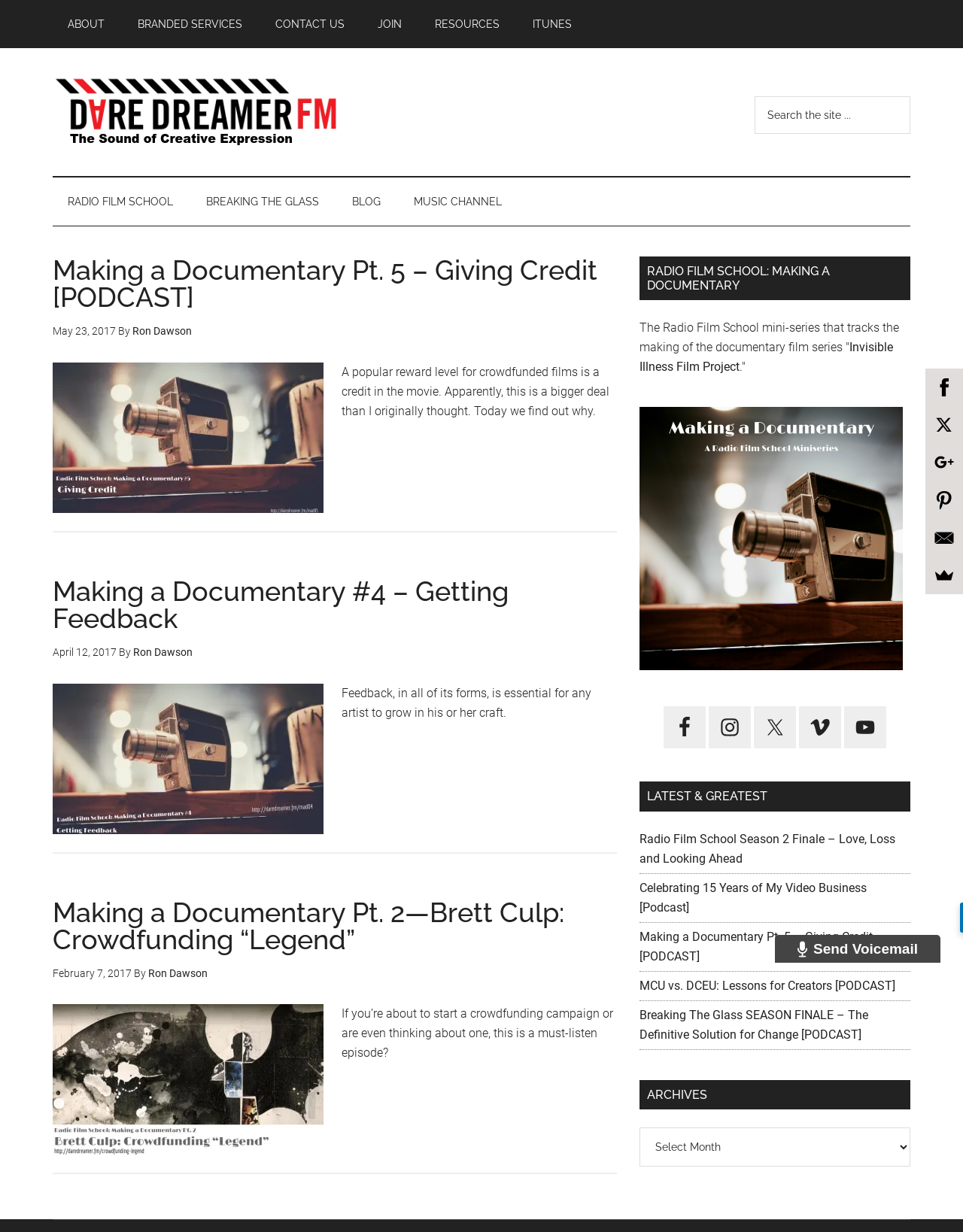Detail the features and information presented on the webpage.

The webpage is titled "Making a Documentary Archives - Dare Dreamer Entertainment" and appears to be a blog or archive of documentary-related content. At the top of the page, there is a navigation menu with links to "ABOUT", "BRANDED SERVICES", "CONTACT US", "JOIN", "RESOURCES", "ITUNES", and "Dare Dreamer Entertainment". Below the navigation menu, there is a search bar with a search button.

The main content of the page is divided into three sections. The first section contains three articles, each with a heading, a brief summary, and a link to read more. The articles are titled "Making a Documentary Pt. 5 – Giving Credit [PODCAST]", "Making a Documentary #4 – Getting Feedback", and "Making a Documentary Pt. 2—Brett Culp: Crowdfunding “Legend”". Each article has a timestamp and an author, "Ron Dawson".

The second section is a sidebar with several links and social media icons. The links are titled "RADIO FILM SCHOOL: MAKING A DOCUMENTARY", "LATEST & GREATEST", and "ARCHIVES". There are also icons for Facebook, Instagram, Twitter, Vimeo, and YouTube. Below the social media icons, there are links to several podcast episodes, including "Radio Film School Season 2 Finale – Love, Loss and Looking Ahead" and "Making a Documentary Pt. 5 – Giving Credit [PODCAST]".

The third section is a footer with a link to "Send Voicemail" and a Facebook icon. There is also a small "X" icon, which may be a close or cancel button.

Overall, the webpage appears to be a collection of documentary-related content, including articles, podcast episodes, and social media links.